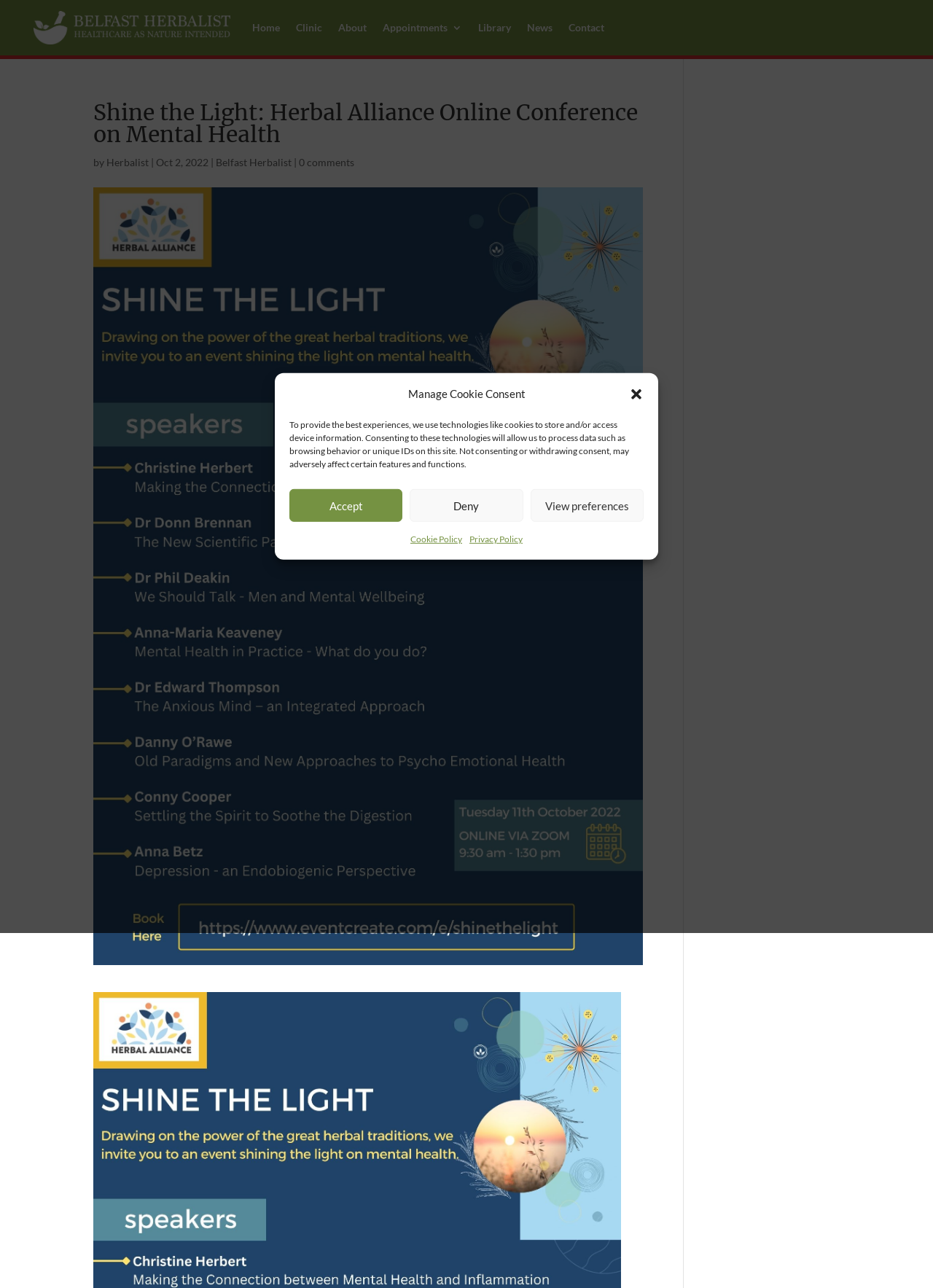Find the bounding box coordinates of the clickable area that will achieve the following instruction: "Contact the herbalist".

[0.609, 0.0, 0.648, 0.043]